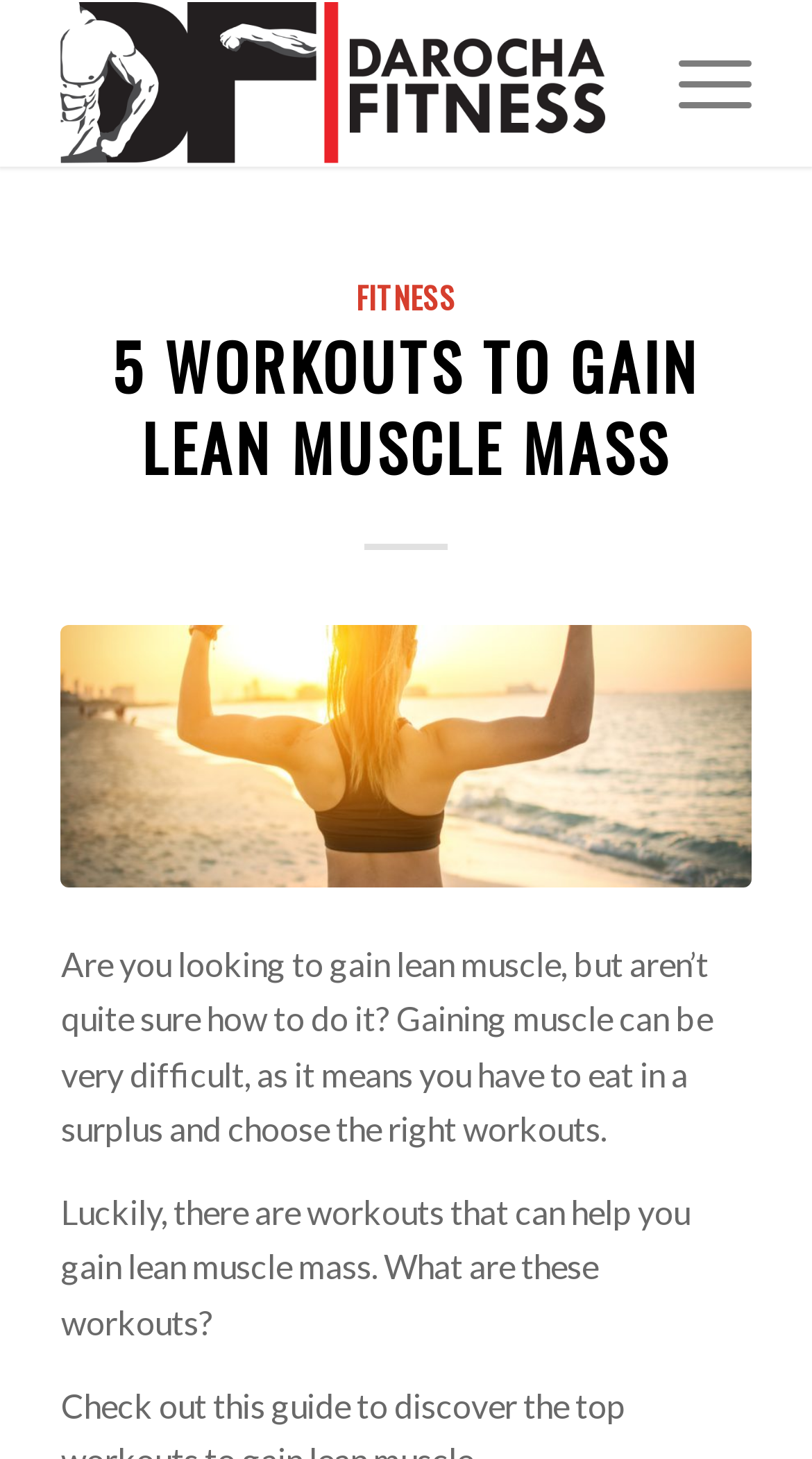Find the bounding box coordinates for the UI element that matches this description: "fitness".

[0.438, 0.188, 0.562, 0.218]